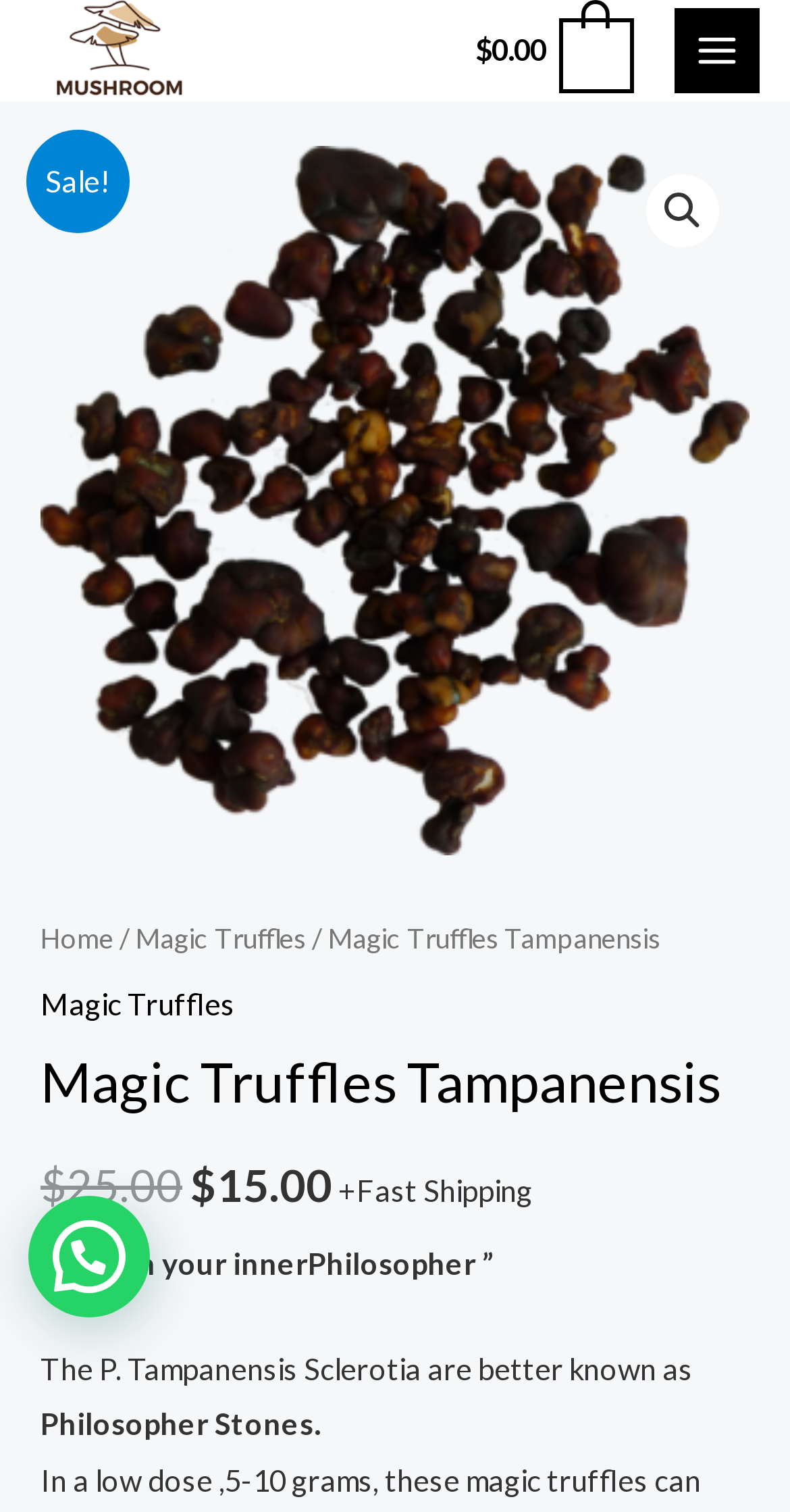Using details from the image, please answer the following question comprehensively:
What is the name of the product being sold?

I found the product name by looking at the heading 'Magic Truffles Tampanensis' which is located near the top of the page.